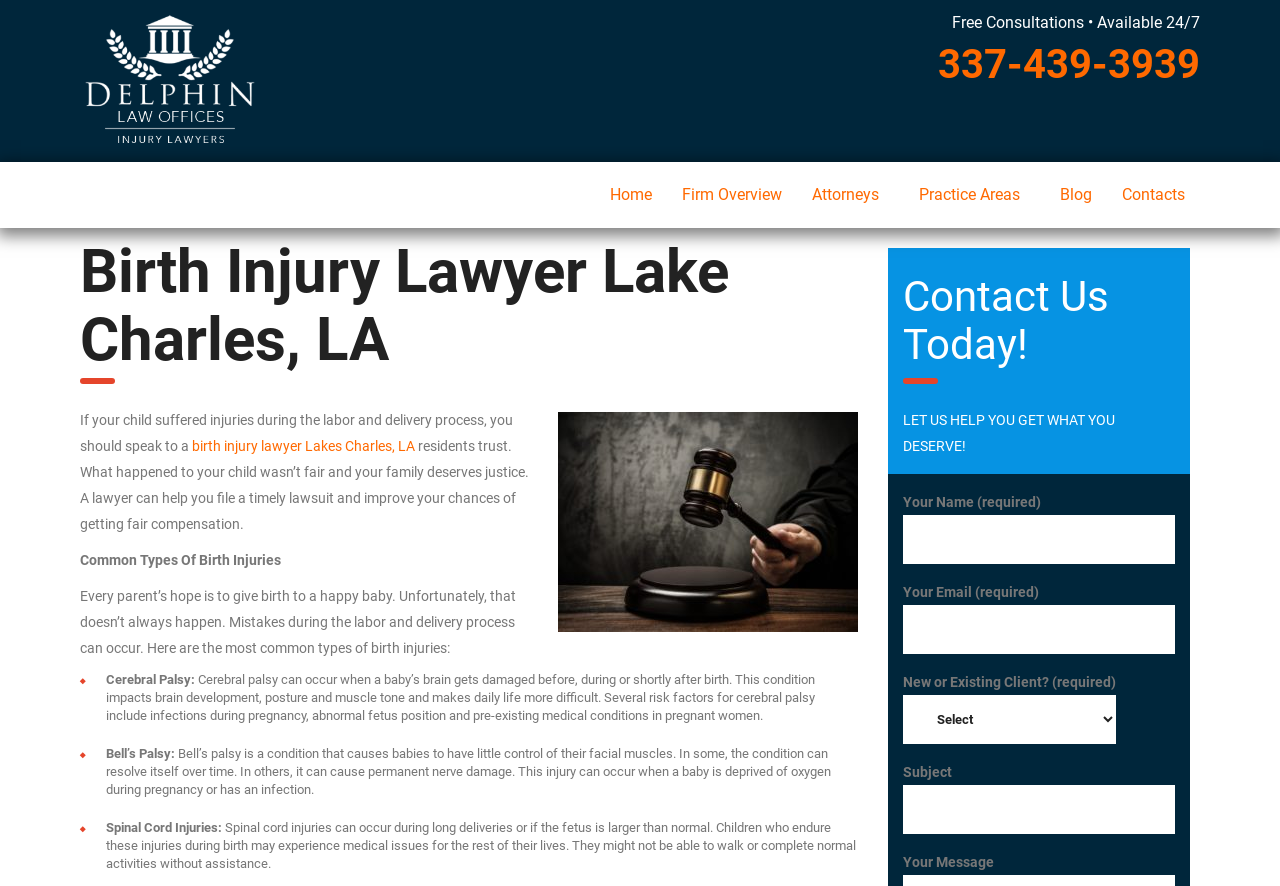Respond with a single word or short phrase to the following question: 
What is the tone of the law office's message?

Helpful and supportive